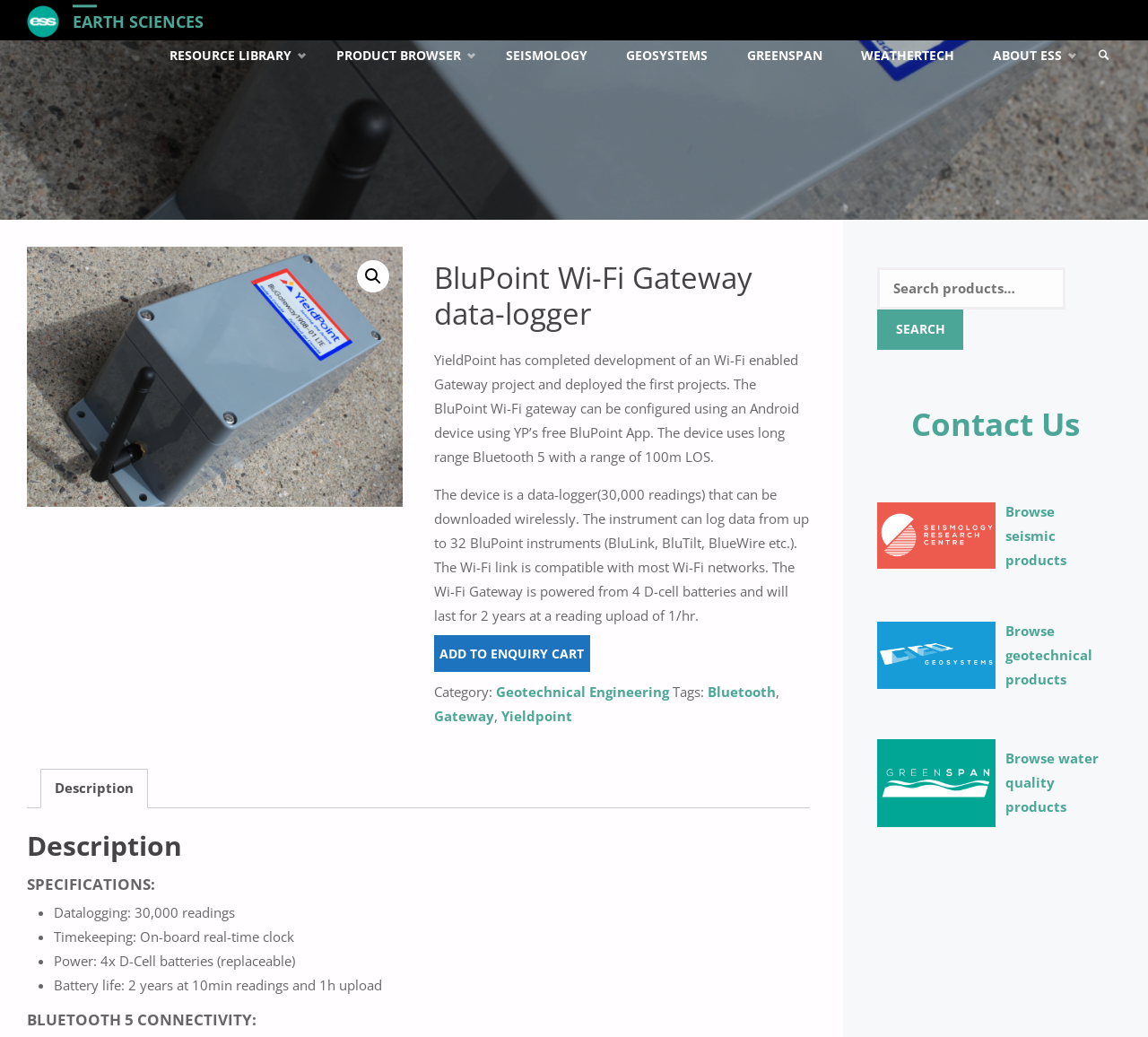Please identify the bounding box coordinates of where to click in order to follow the instruction: "Search for products".

[0.764, 0.257, 0.97, 0.337]